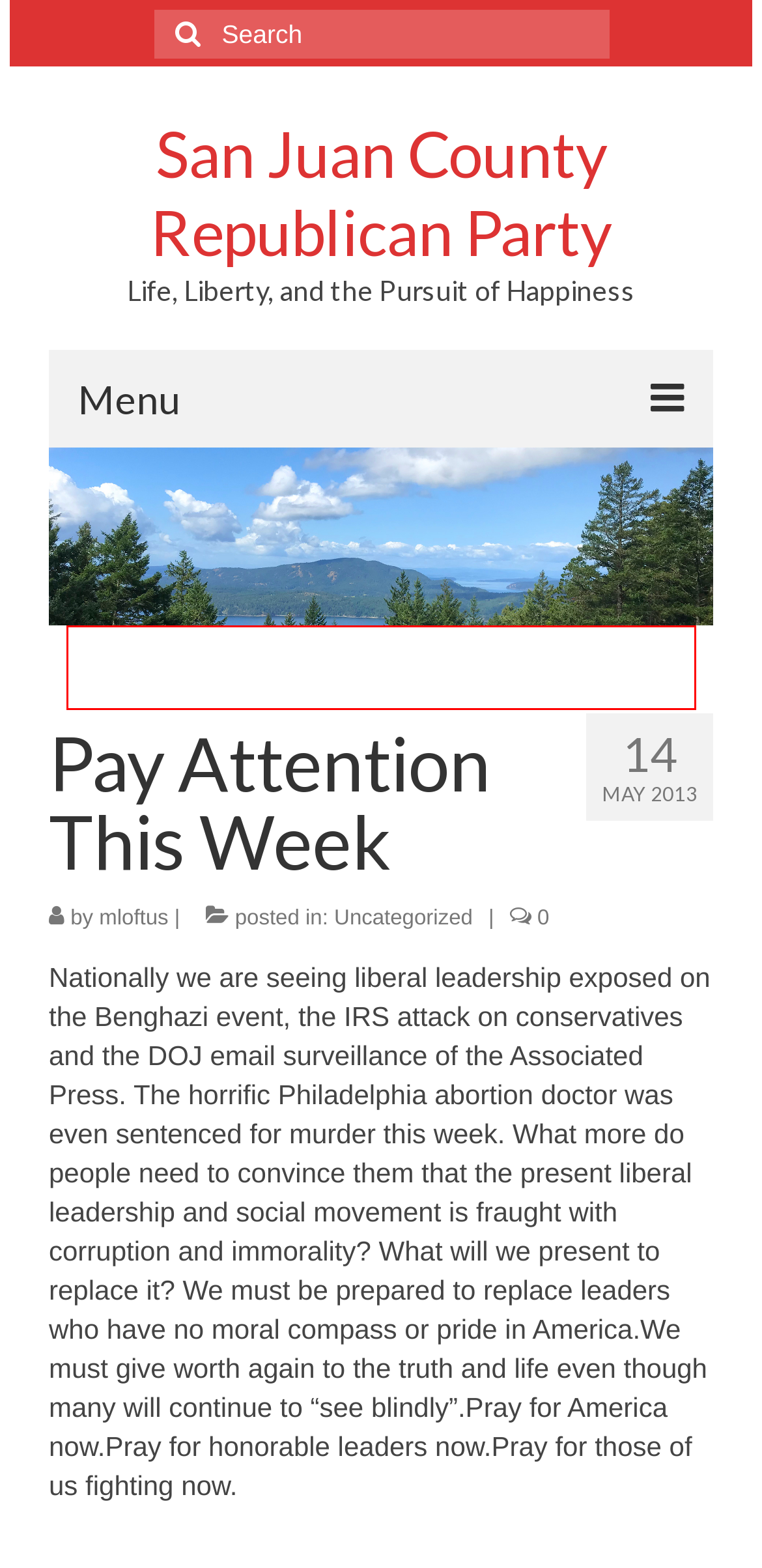A screenshot of a webpage is given, marked with a red bounding box around a UI element. Please select the most appropriate webpage description that fits the new page after clicking the highlighted element. Here are the candidates:
A. mloftus | San Juan County Republican Party
B. Current Front Page | San Juan County Republican Party
C. Donate | San Juan County Republican Party
D. National GOP Twitter Feeds | San Juan County Republican Party
E. WA GOP Twitter Feeds | San Juan County Republican Party
F. Your Party Officers | San Juan County Republican Party
G. Legislative Reports | San Juan County Republican Party
H. Uncategorized | San Juan County Republican Party

G